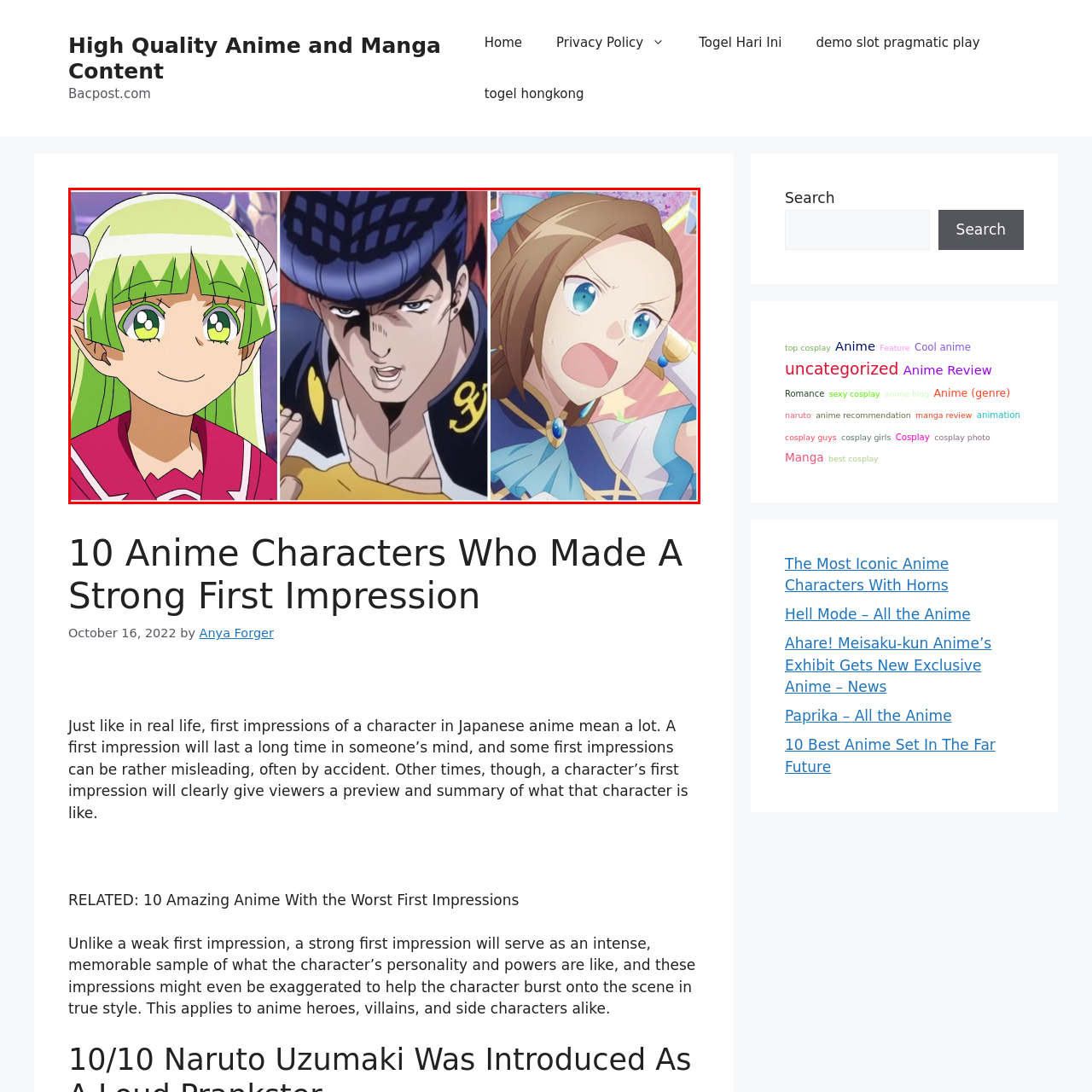Analyze the image surrounded by the red outline and answer the ensuing question with as much detail as possible based on the image:
What is the personality trait associated with the center character?

The center character is described as having a fierce gaze, which suggests strength and intensity, and is often associated with action-oriented protagonists, implying a determined personality.